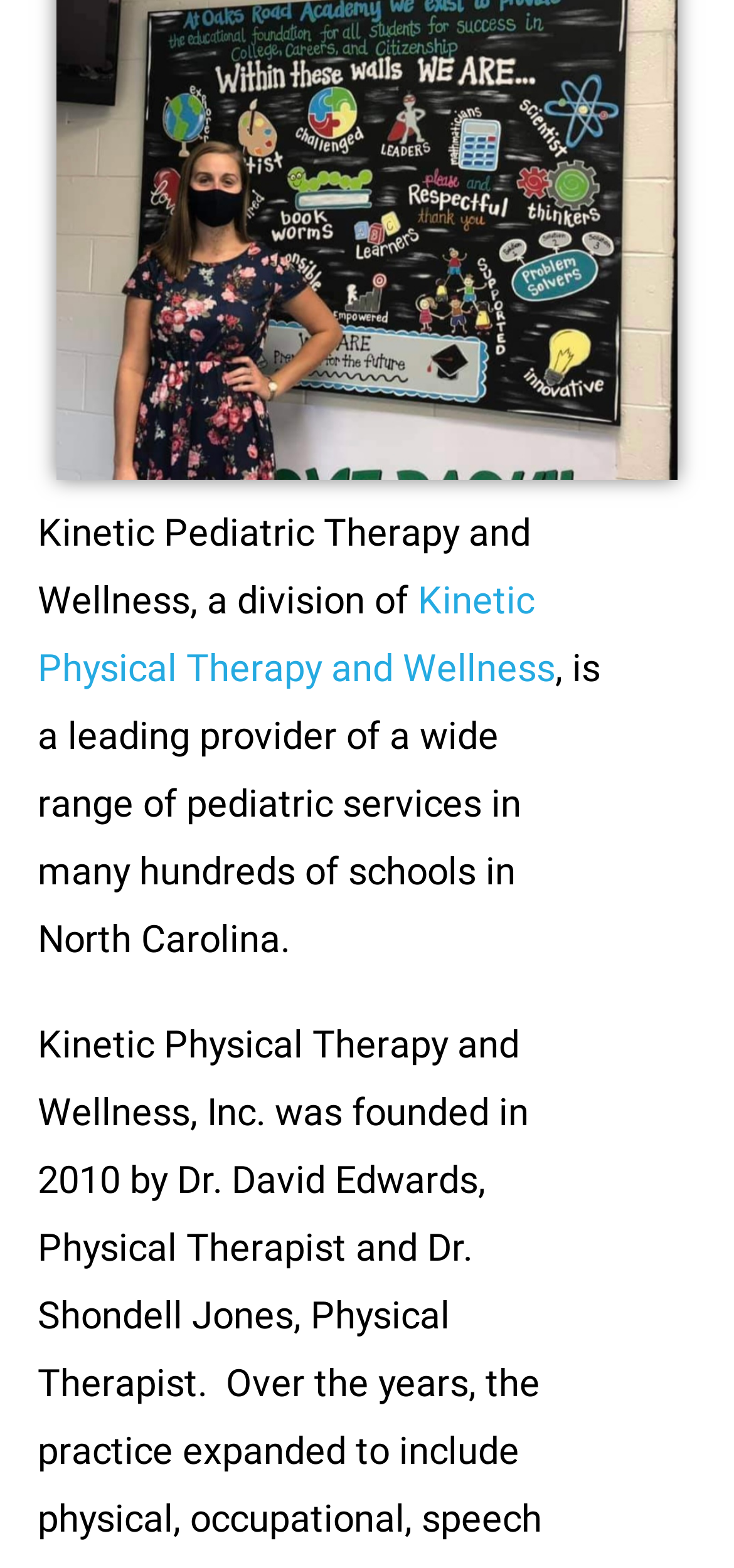Predict the bounding box coordinates of the UI element that matches this description: "name="field6[]" value="PSYCHOLOGIST"". The coordinates should be in the format [left, top, right, bottom] with each value between 0 and 1.

[0.105, 0.305, 0.151, 0.327]